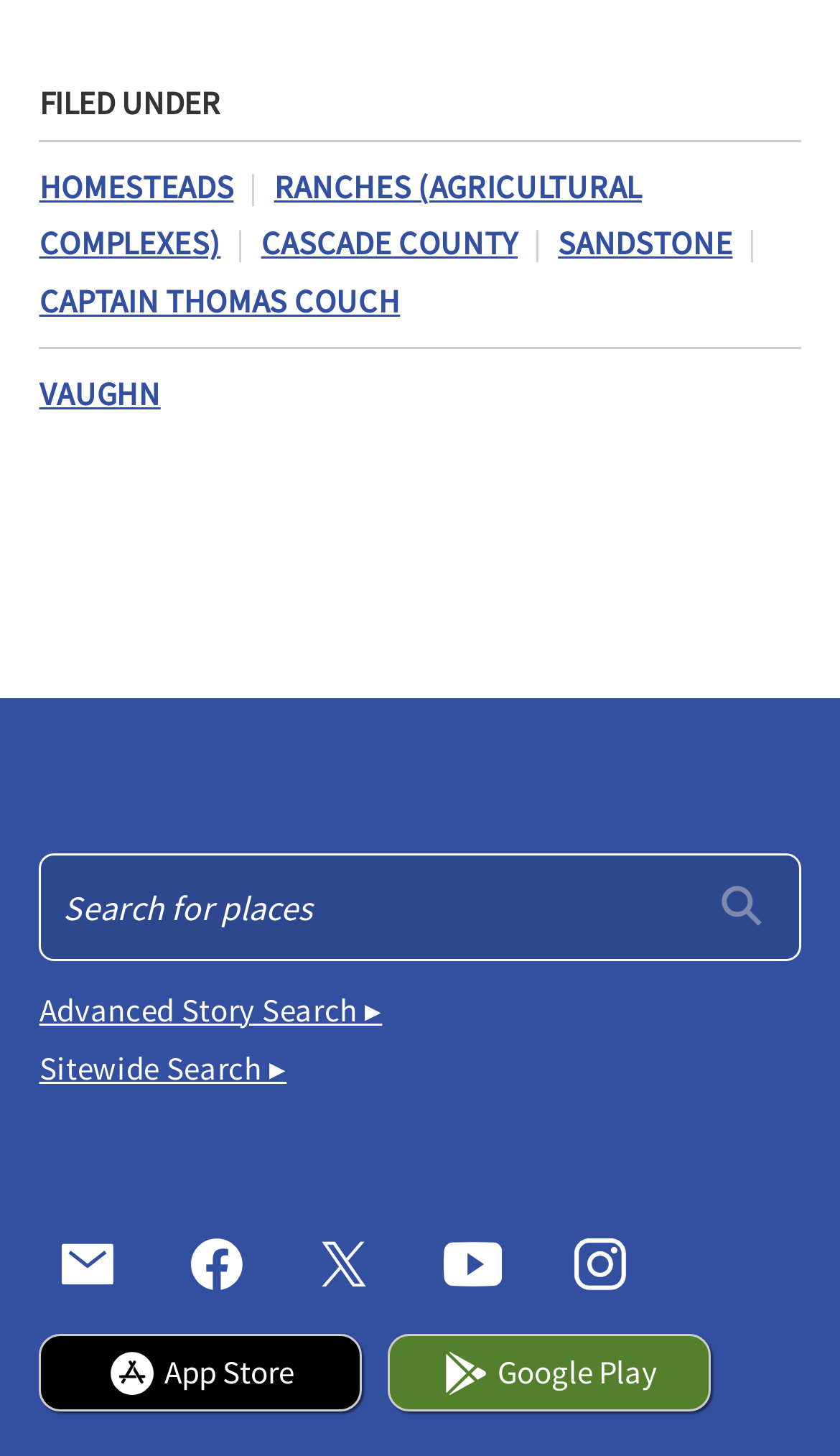Can you pinpoint the bounding box coordinates for the clickable element required for this instruction: "Go to the 'HOMESTEADS' page"? The coordinates should be four float numbers between 0 and 1, i.e., [left, top, right, bottom].

[0.047, 0.114, 0.278, 0.142]